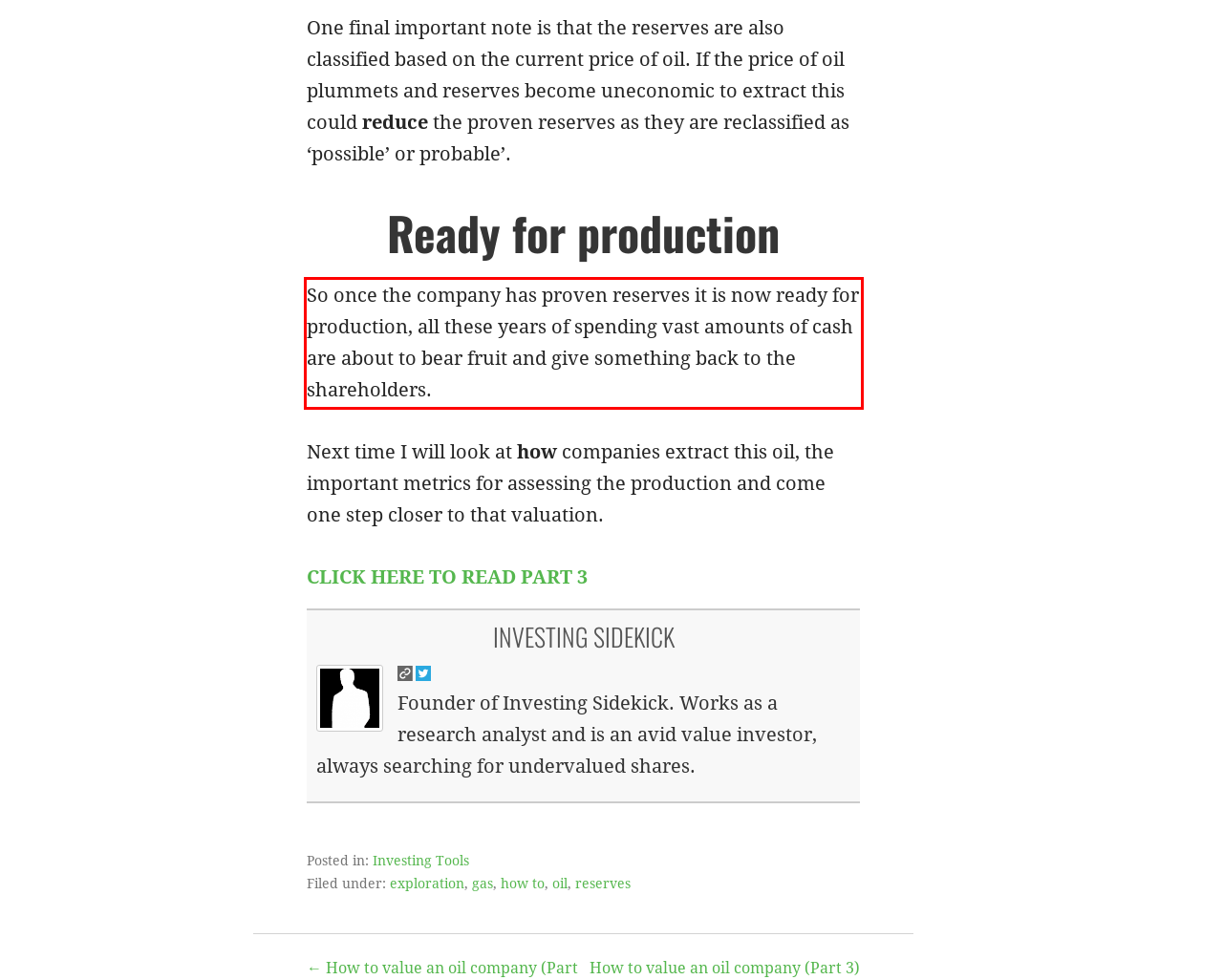Within the screenshot of the webpage, locate the red bounding box and use OCR to identify and provide the text content inside it.

So once the company has proven reserves it is now ready for production, all these years of spending vast amounts of cash are about to bear fruit and give something back to the shareholders.